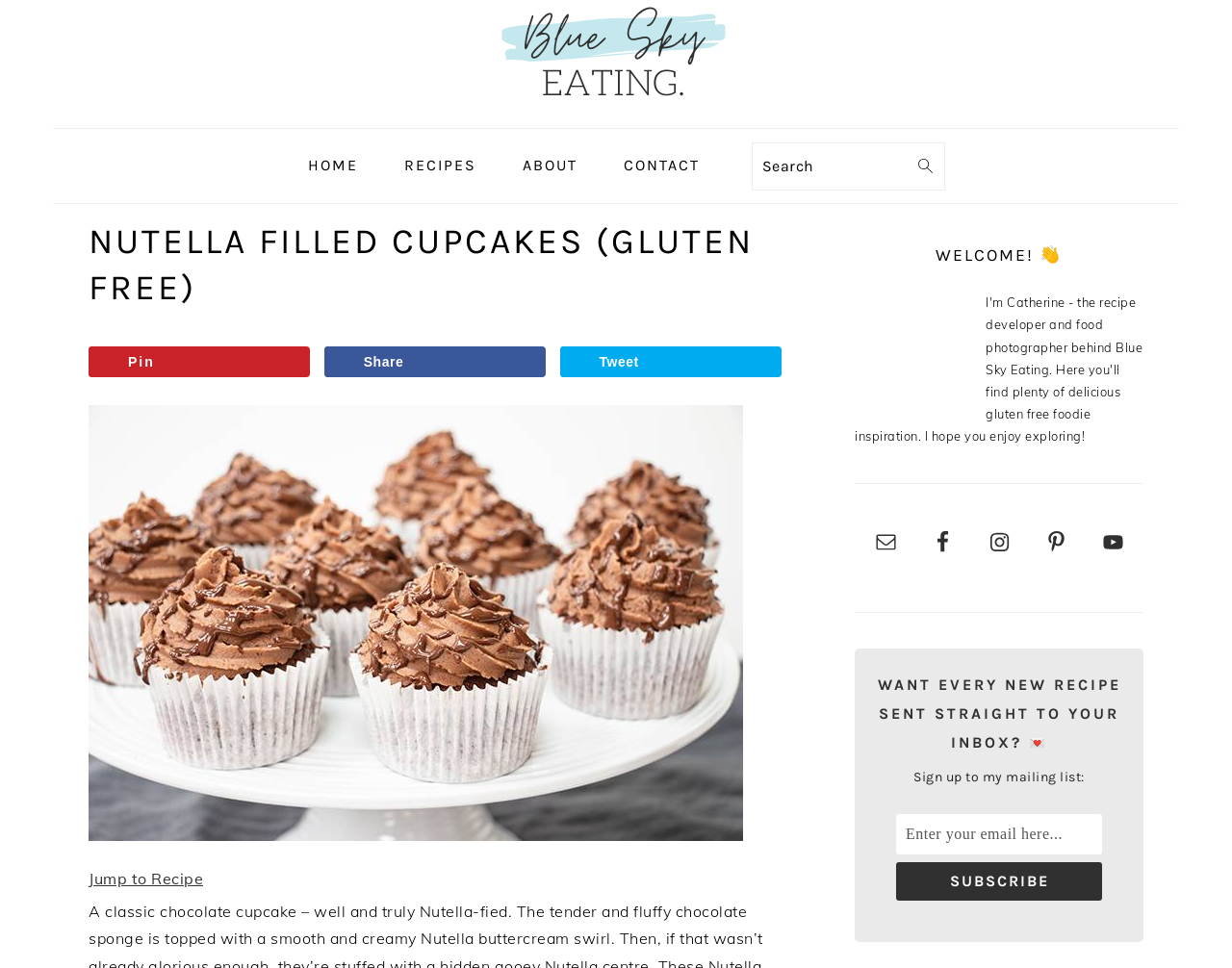What is the purpose of the search box?
Examine the image and give a concise answer in one word or a short phrase.

Search